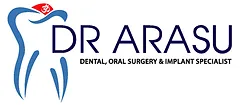Explain what is happening in the image with elaborate details.

The image features the logo of Dr. Arasu Dental, which prominently displays the name "DR ARASU" in bold letters, highlighting the expertise in dental, oral surgery, and implant specialization. Accompanying the text is a stylized graphic of a tooth, rendered in a soothing blue tone, symbolizing dental health and care. A small red emblem, likely representing a medical symbol, is integrated into the design, enhancing the logo's professional appeal. This logo serves as a key identifier for the clinic, reflecting its commitment to quality dental services and patient care.